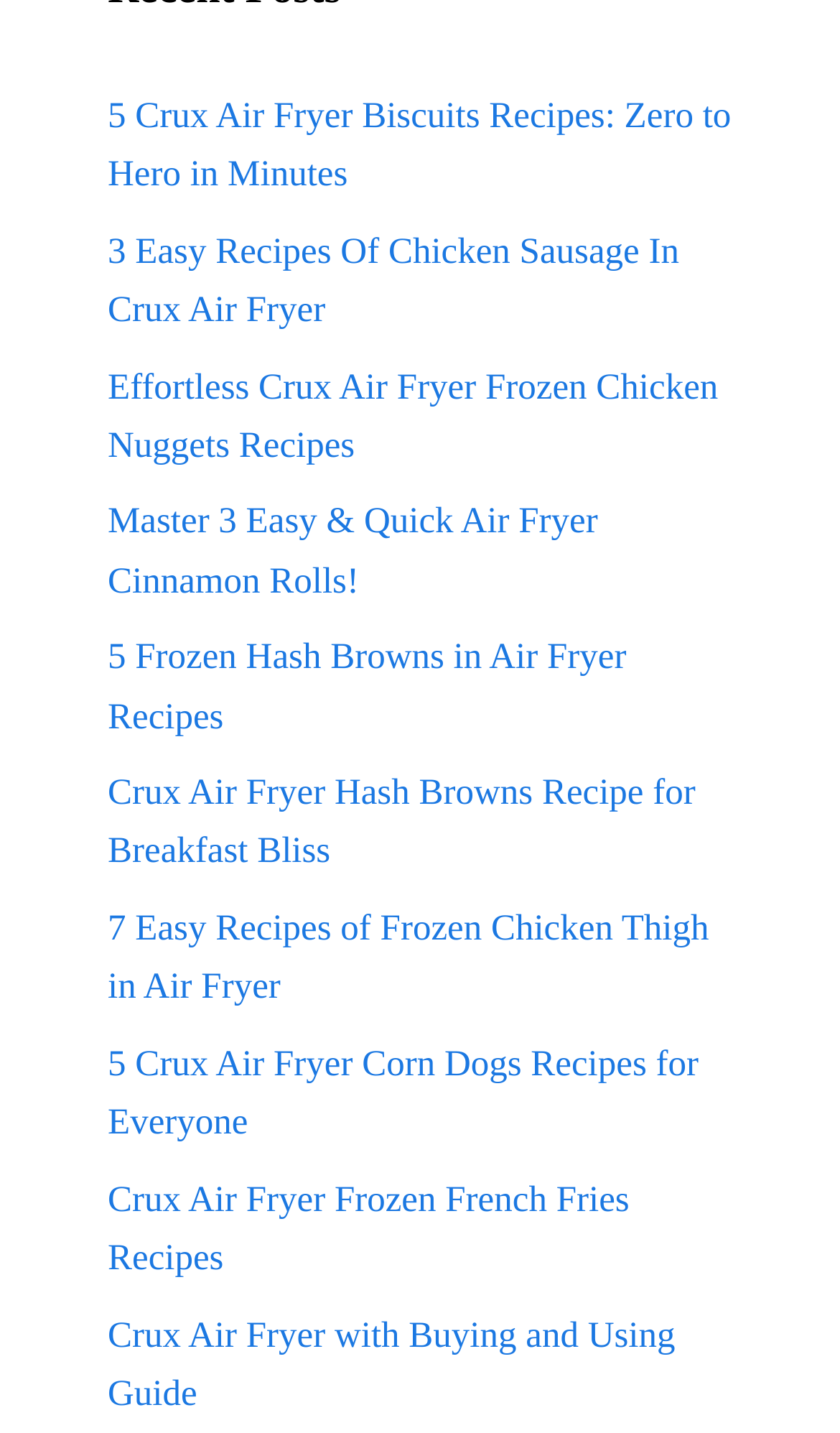Based on the visual content of the image, answer the question thoroughly: What is the common theme among all the links?

After examining the text descriptions of all the links, I noticed that they all relate to Crux Air Fryer recipes, including biscuits, chicken sausage, frozen chicken nuggets, and more.